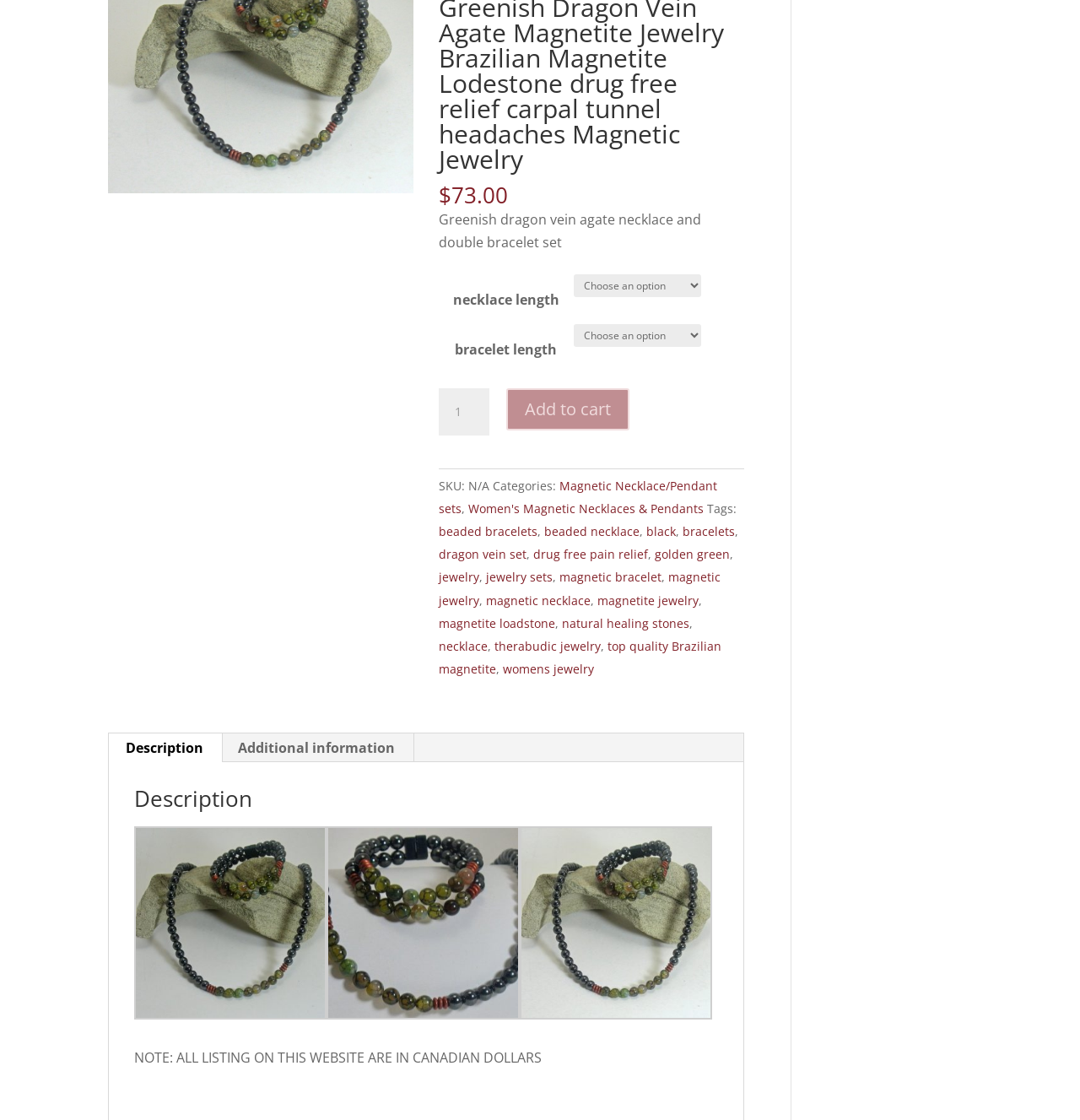Please determine the bounding box of the UI element that matches this description: Description. The coordinates should be given as (top-left x, top-left y, bottom-right x, bottom-right y), with all values between 0 and 1.

[0.099, 0.638, 0.205, 0.664]